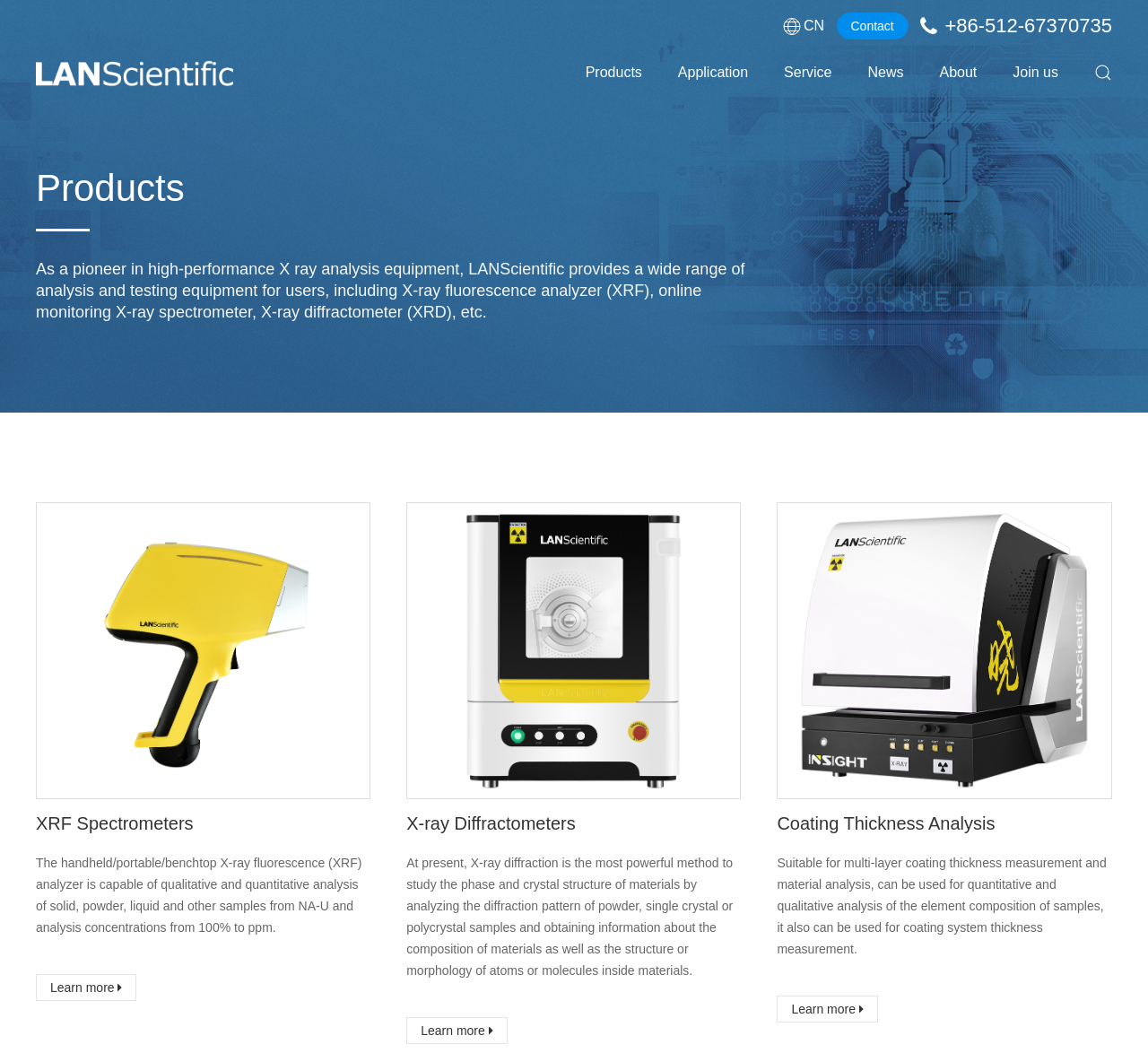Locate the UI element that matches the description Join us in the webpage screenshot. Return the bounding box coordinates in the format (top-left x, top-left y, bottom-right x, bottom-right y), with values ranging from 0 to 1.

[0.882, 0.048, 0.922, 0.09]